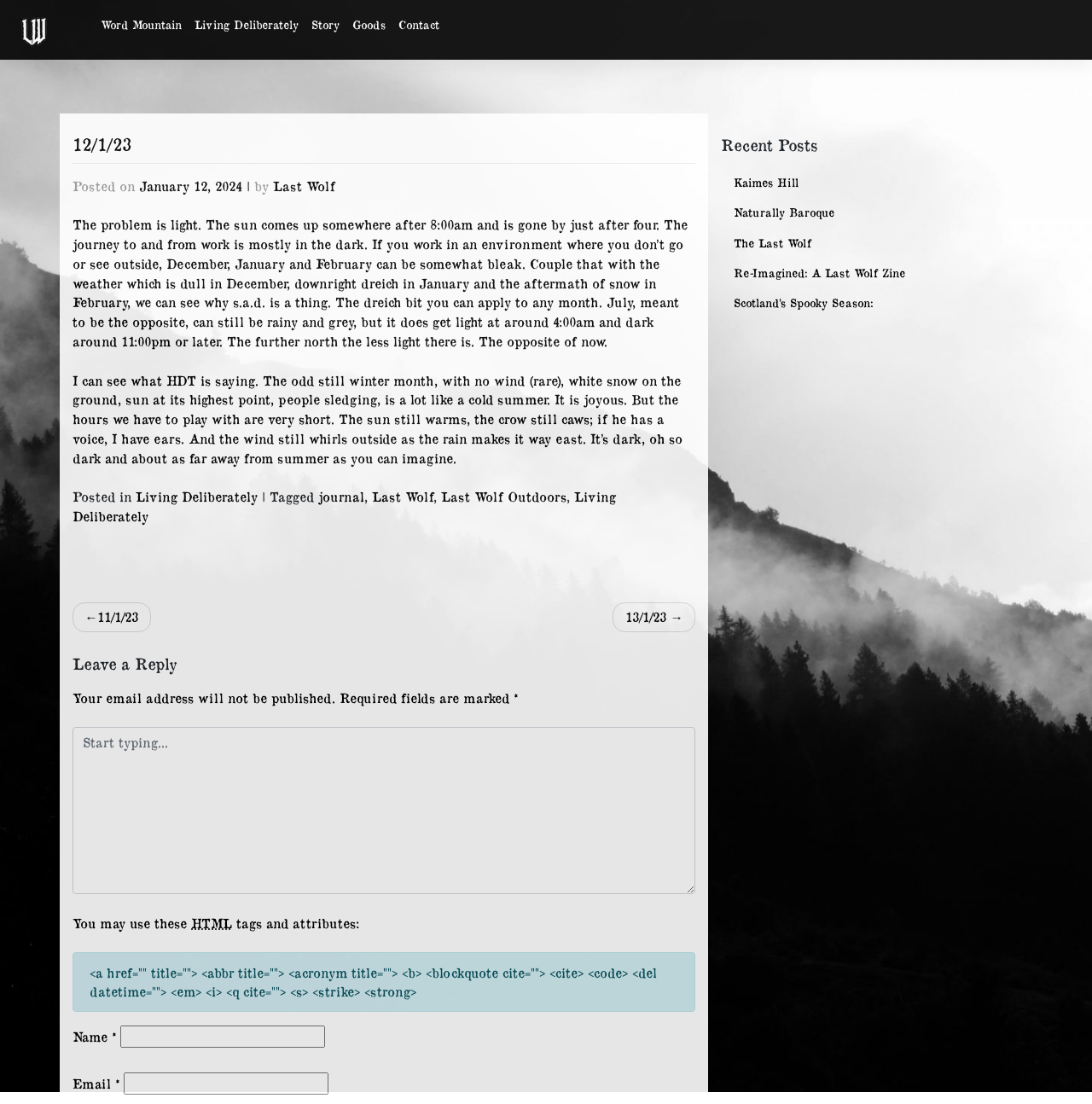Please identify the bounding box coordinates of where to click in order to follow the instruction: "View the 'Recent Posts'".

[0.66, 0.121, 0.934, 0.14]